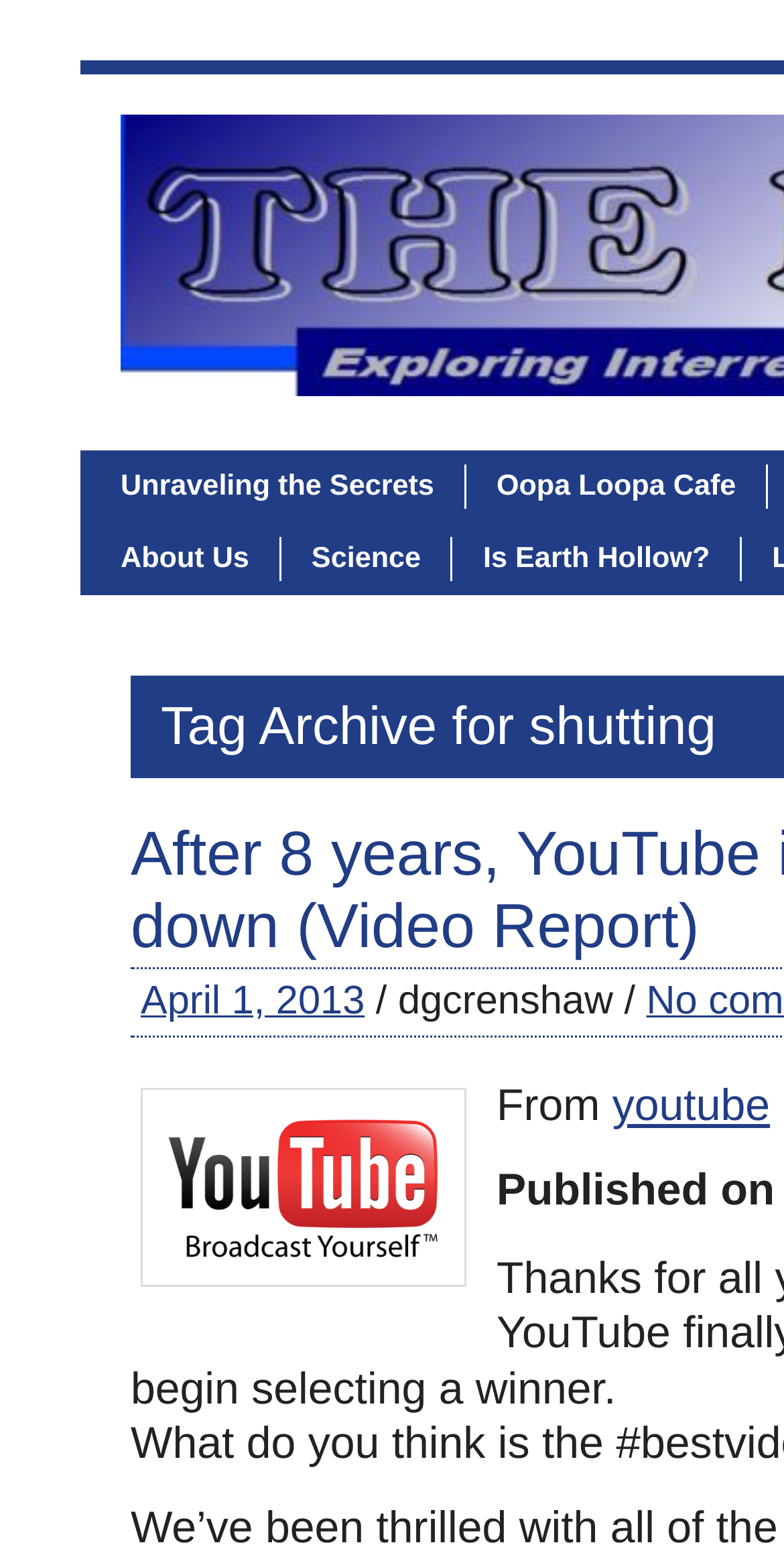What is the text next to the 'April 1, 2013' link? Look at the image and give a one-word or short phrase answer.

/ dgcrenshaw /